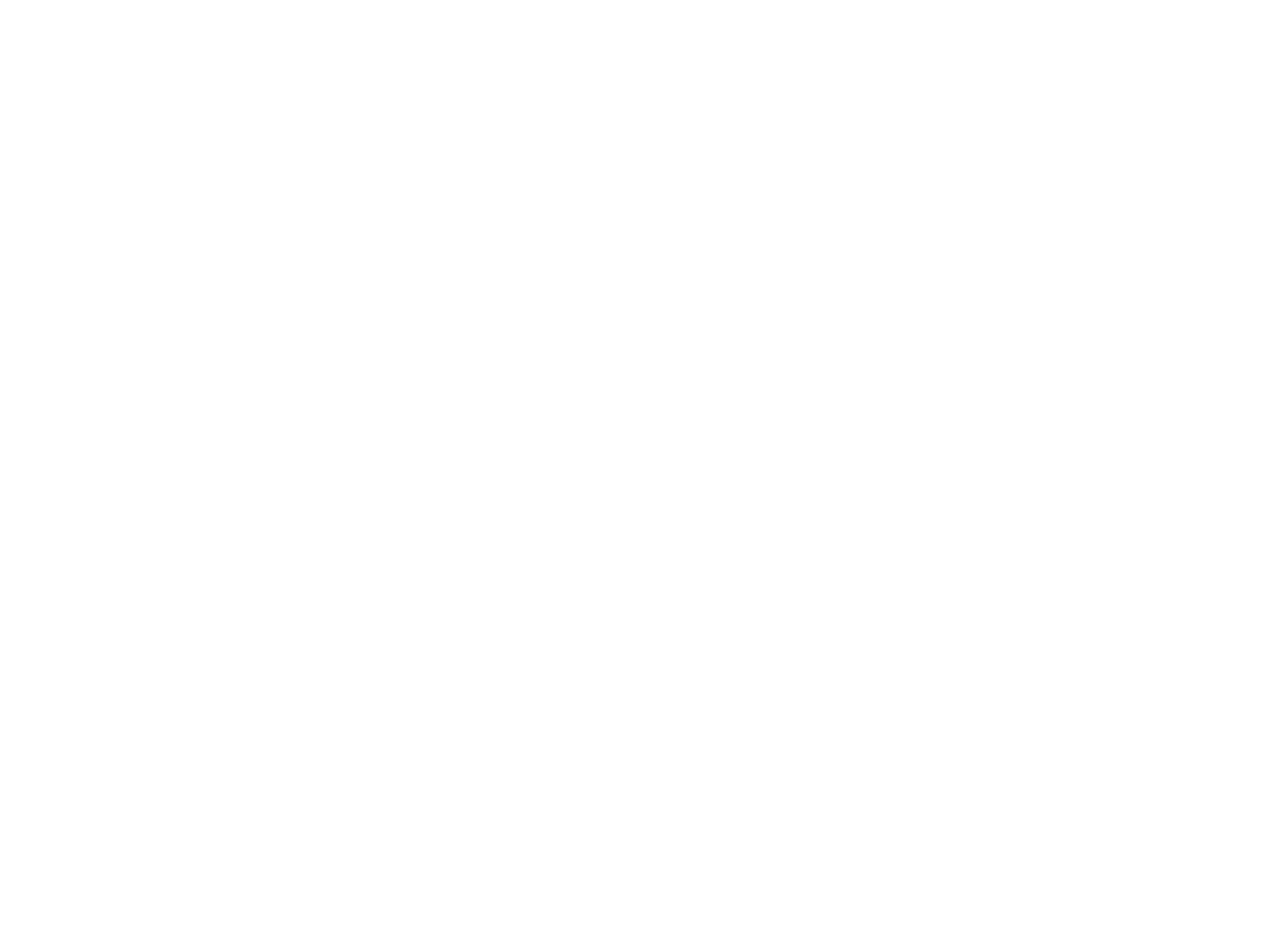Using the format (top-left x, top-left y, bottom-right x, bottom-right y), and given the element description, identify the bounding box coordinates within the screenshot: parent_node: PATIENT RESOURCE

[0.73, 0.443, 0.929, 0.495]